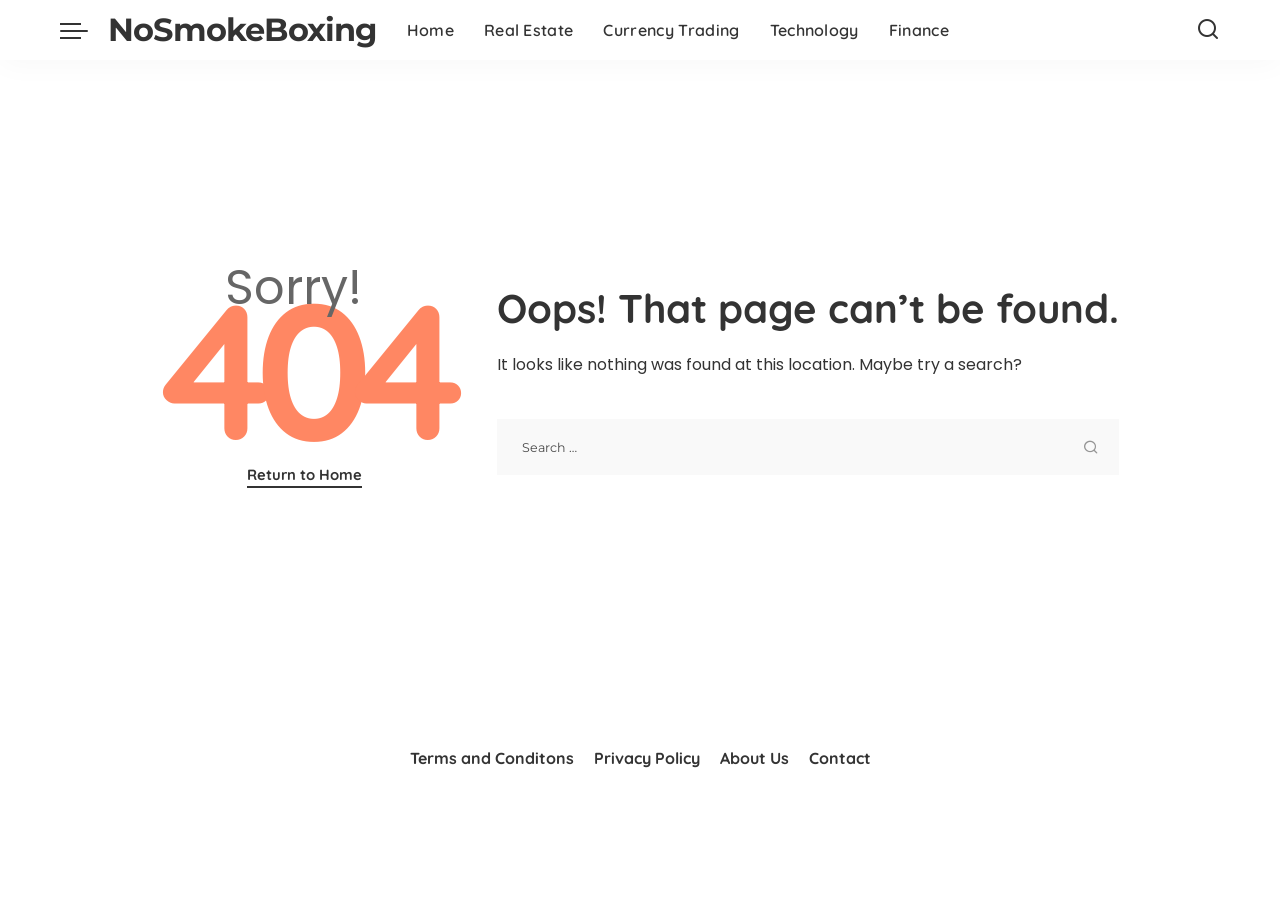Locate the bounding box coordinates of the element that needs to be clicked to carry out the instruction: "Search for something". The coordinates should be given as four float numbers ranging from 0 to 1, i.e., [left, top, right, bottom].

[0.388, 0.455, 0.874, 0.516]